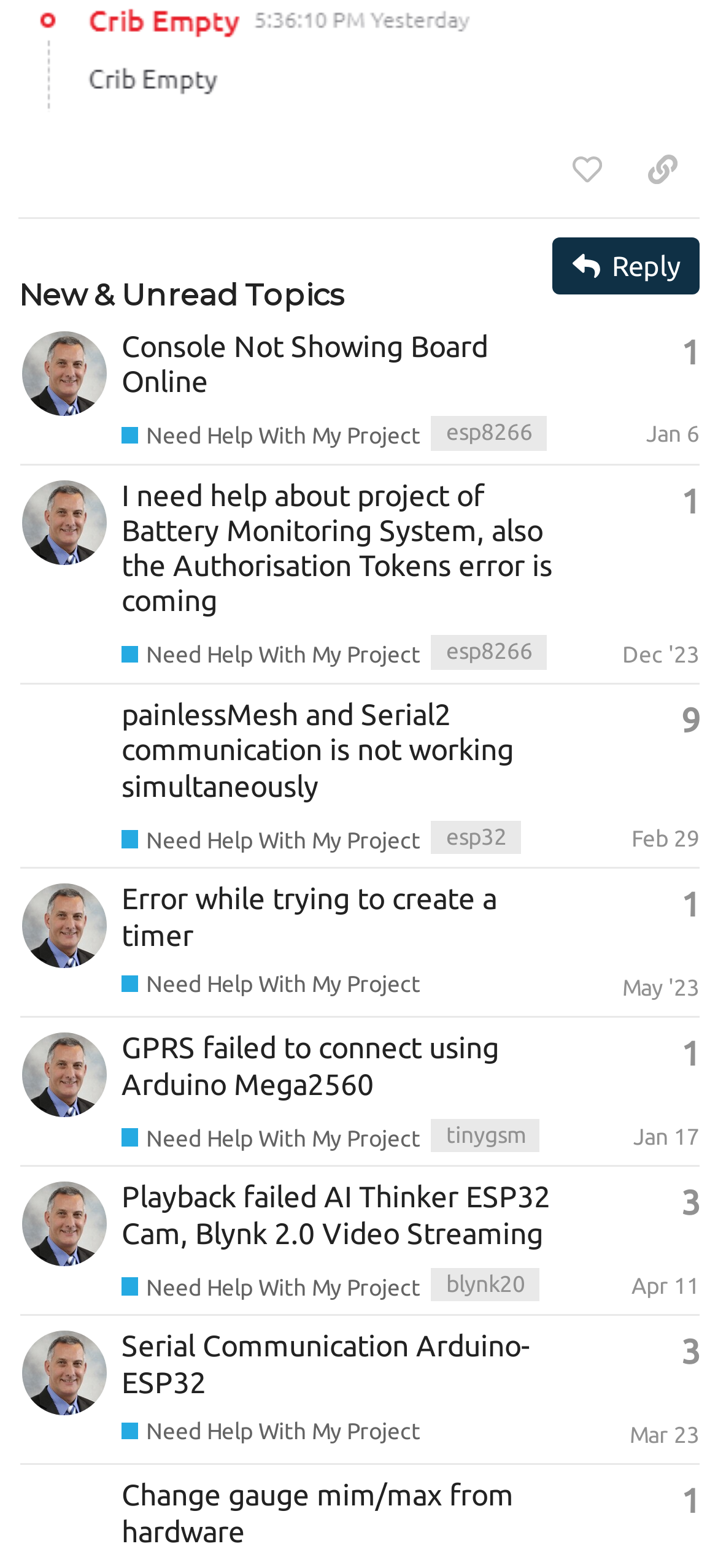Find the bounding box coordinates for the HTML element described in this sentence: "Need Help With My Project". Provide the coordinates as four float numbers between 0 and 1, in the format [left, top, right, bottom].

[0.169, 0.41, 0.586, 0.427]